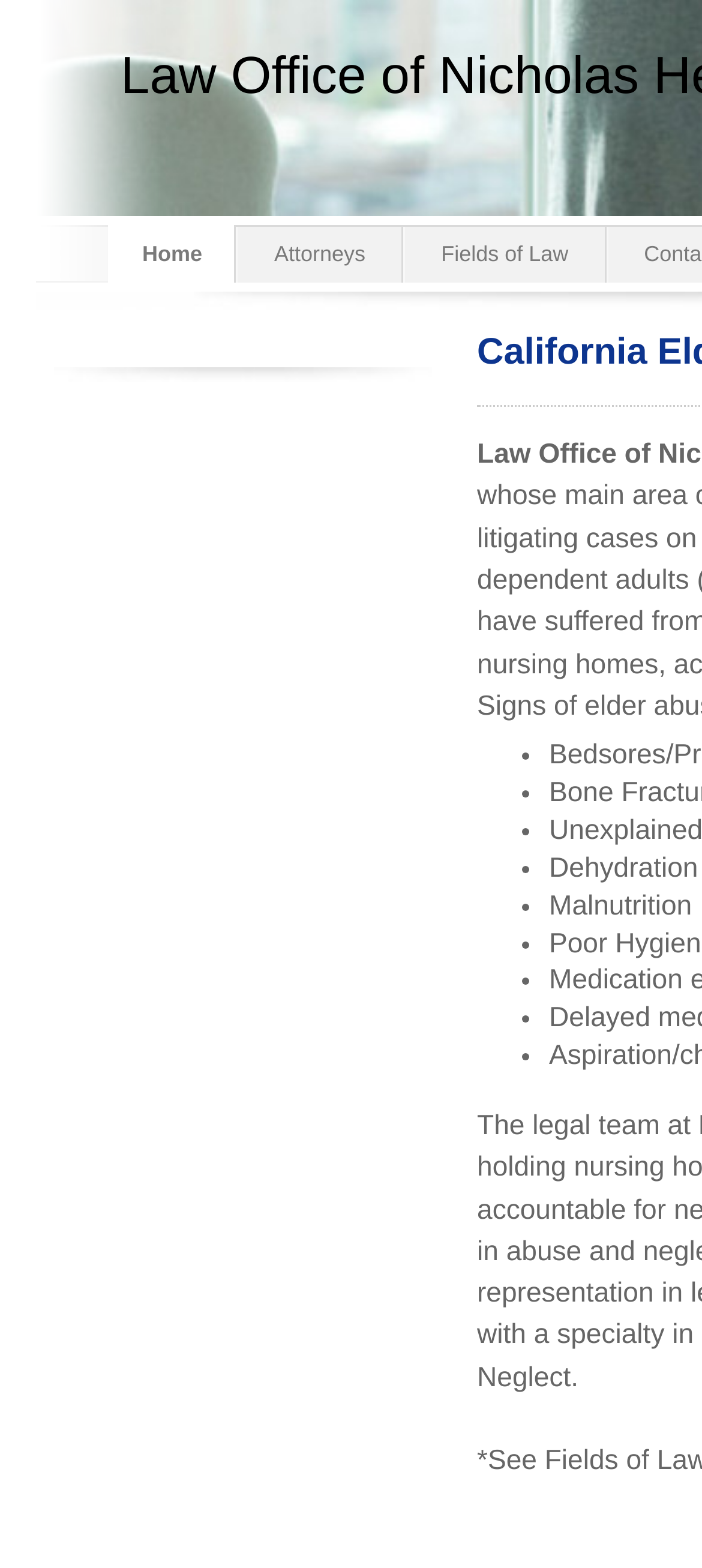Bounding box coordinates are specified in the format (top-left x, top-left y, bottom-right x, bottom-right y). All values are floating point numbers bounded between 0 and 1. Please provide the bounding box coordinate of the region this sentence describes: Home

[0.154, 0.144, 0.337, 0.18]